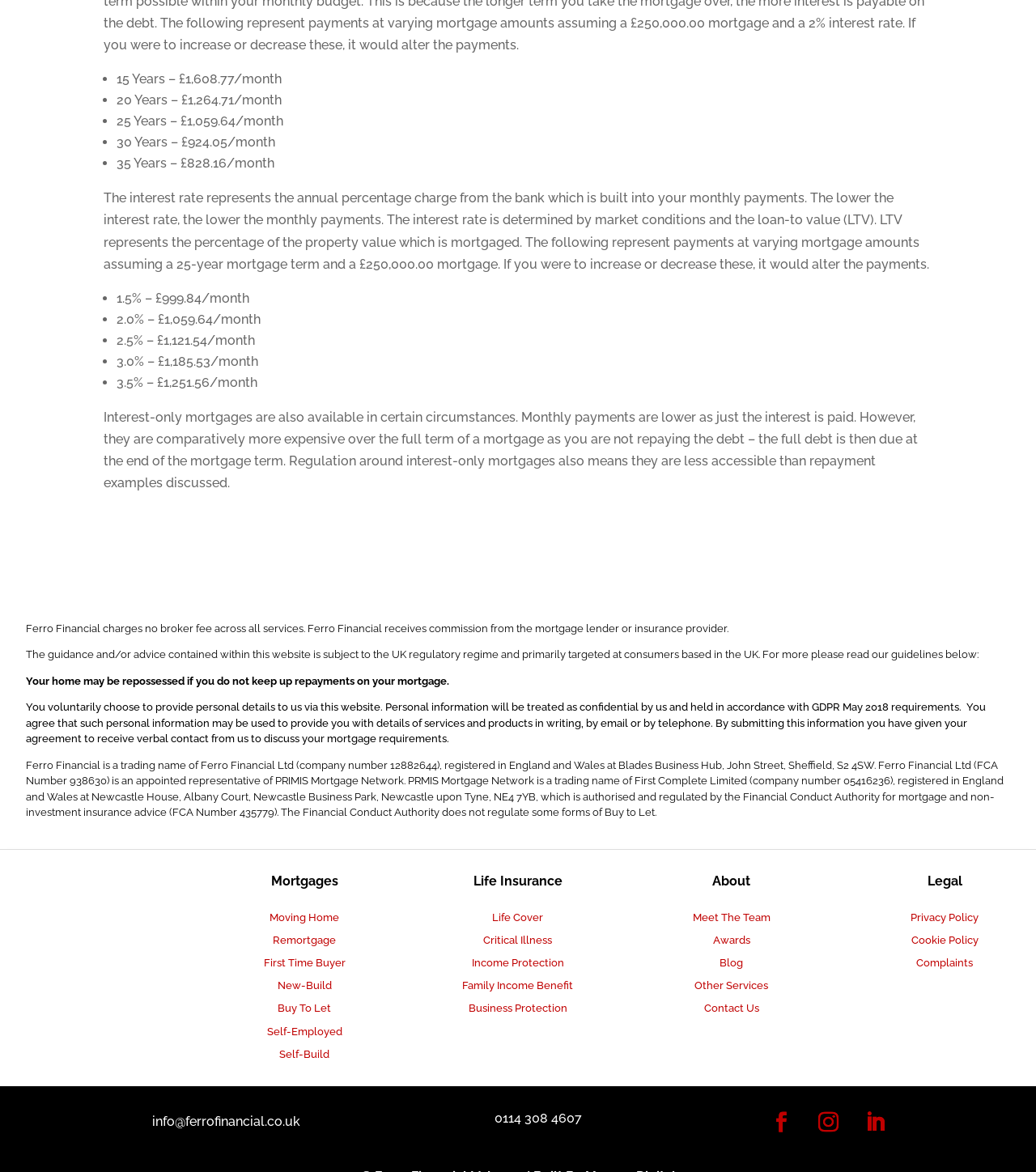What is the monthly payment for a 20-year mortgage?
Look at the image and respond to the question as thoroughly as possible.

I found a list of mortgage options with their corresponding monthly payments. The monthly payment for a 20-year mortgage is £1,264.71/month.